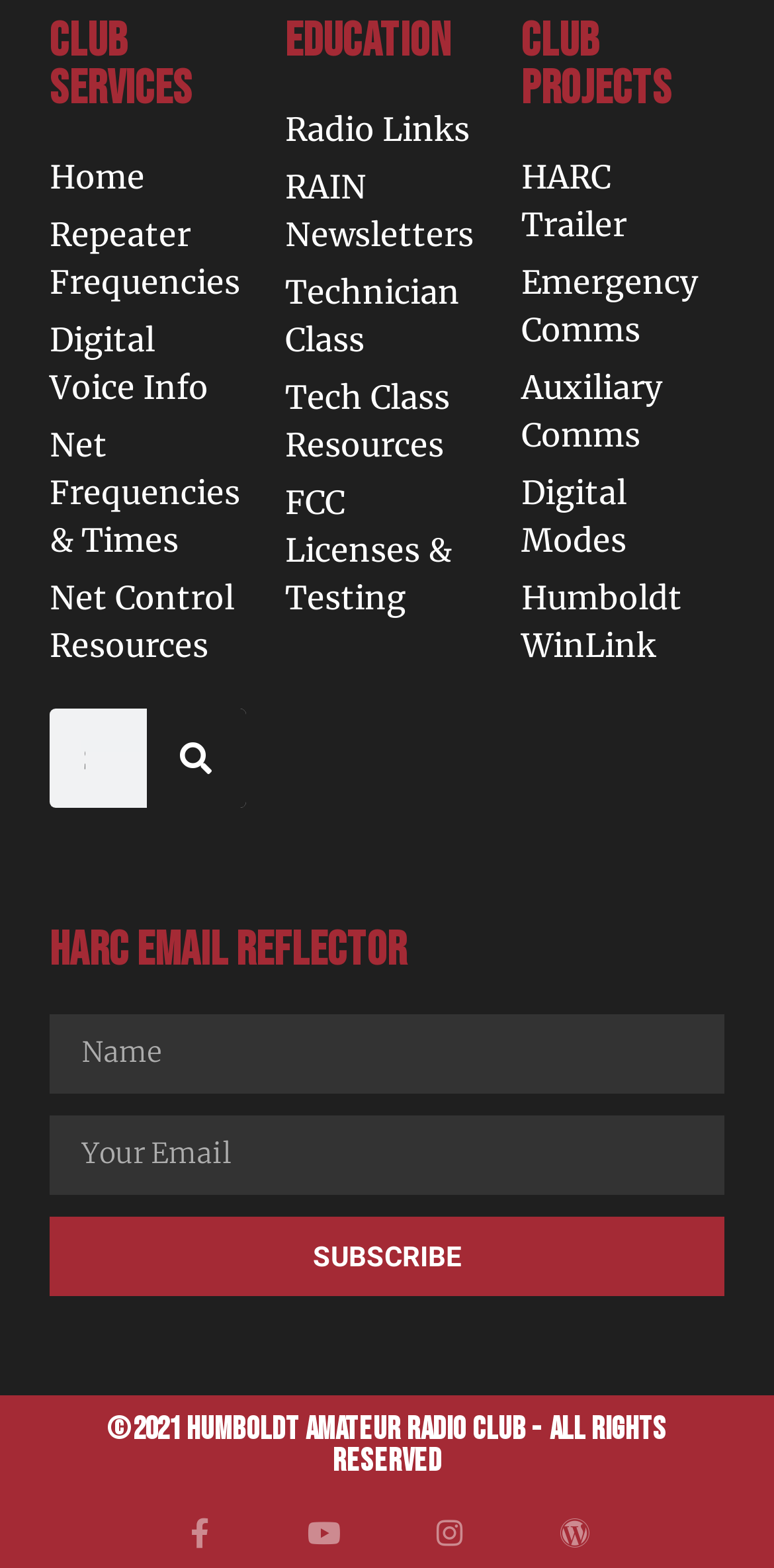Find and provide the bounding box coordinates for the UI element described here: "Radio Links". The coordinates should be given as four float numbers between 0 and 1: [left, top, right, bottom].

[0.369, 0.067, 0.622, 0.098]